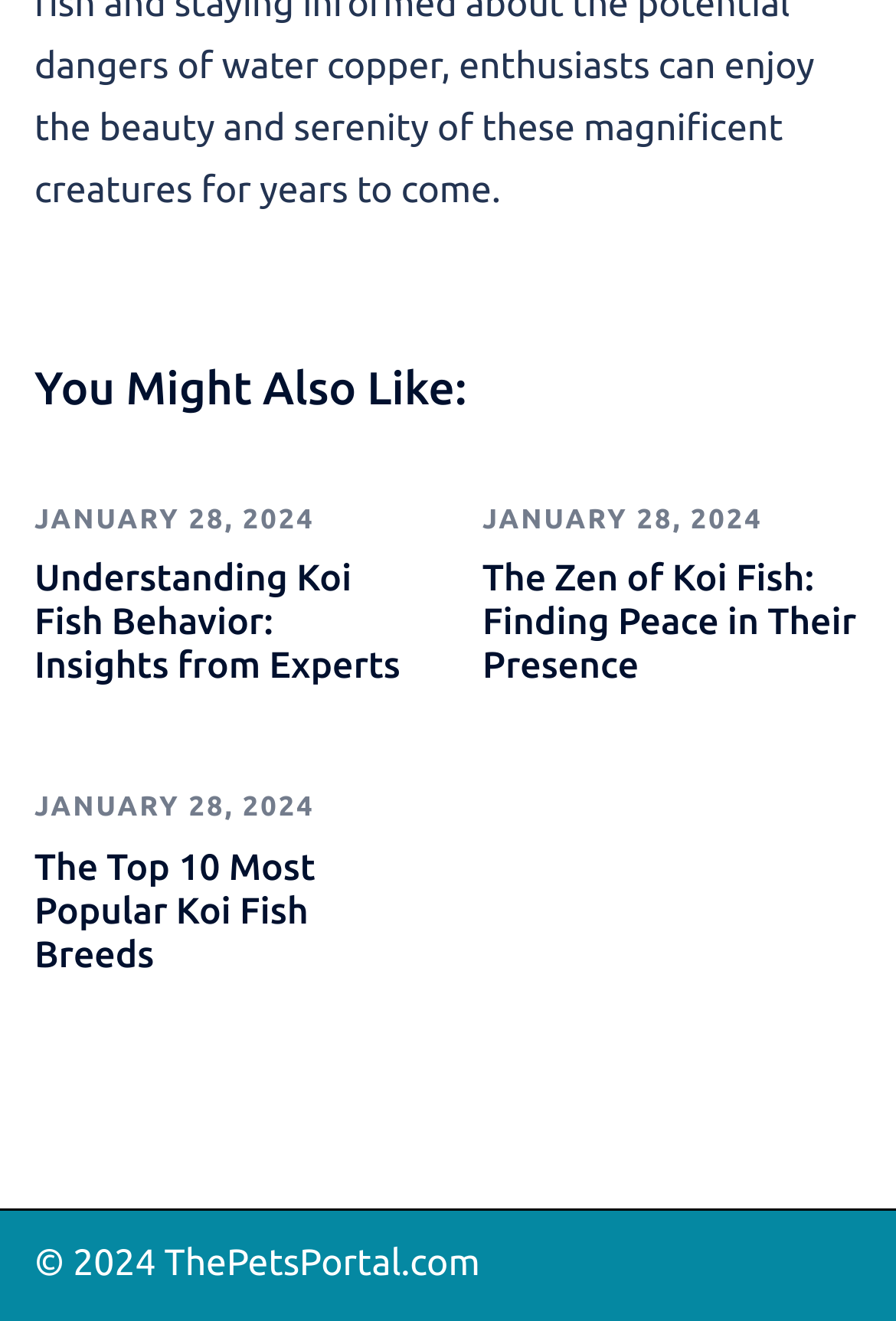What is the topic of the webpage?
Based on the visual, give a brief answer using one word or a short phrase.

Koi Fish